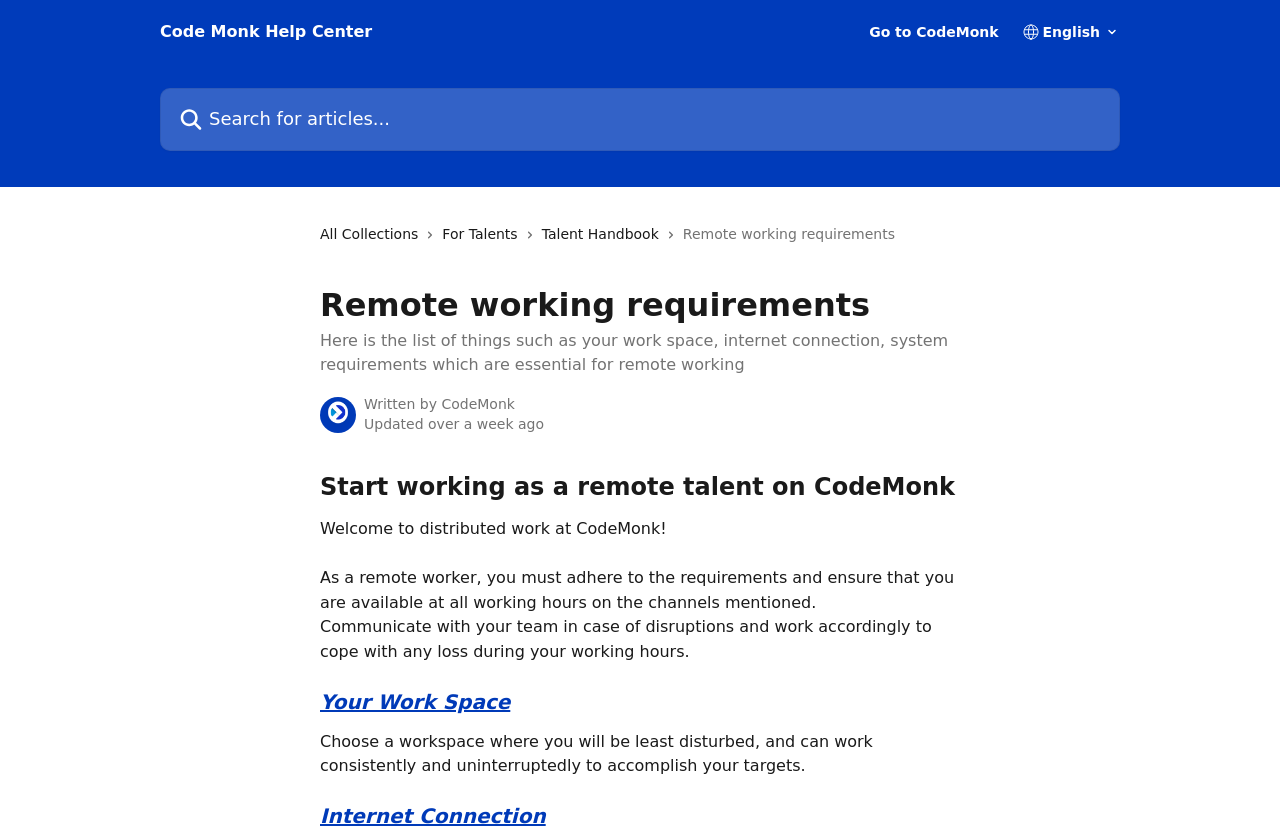Locate the bounding box for the described UI element: "name="q" placeholder="Search for articles..."". Ensure the coordinates are four float numbers between 0 and 1, formatted as [left, top, right, bottom].

[0.125, 0.105, 0.875, 0.18]